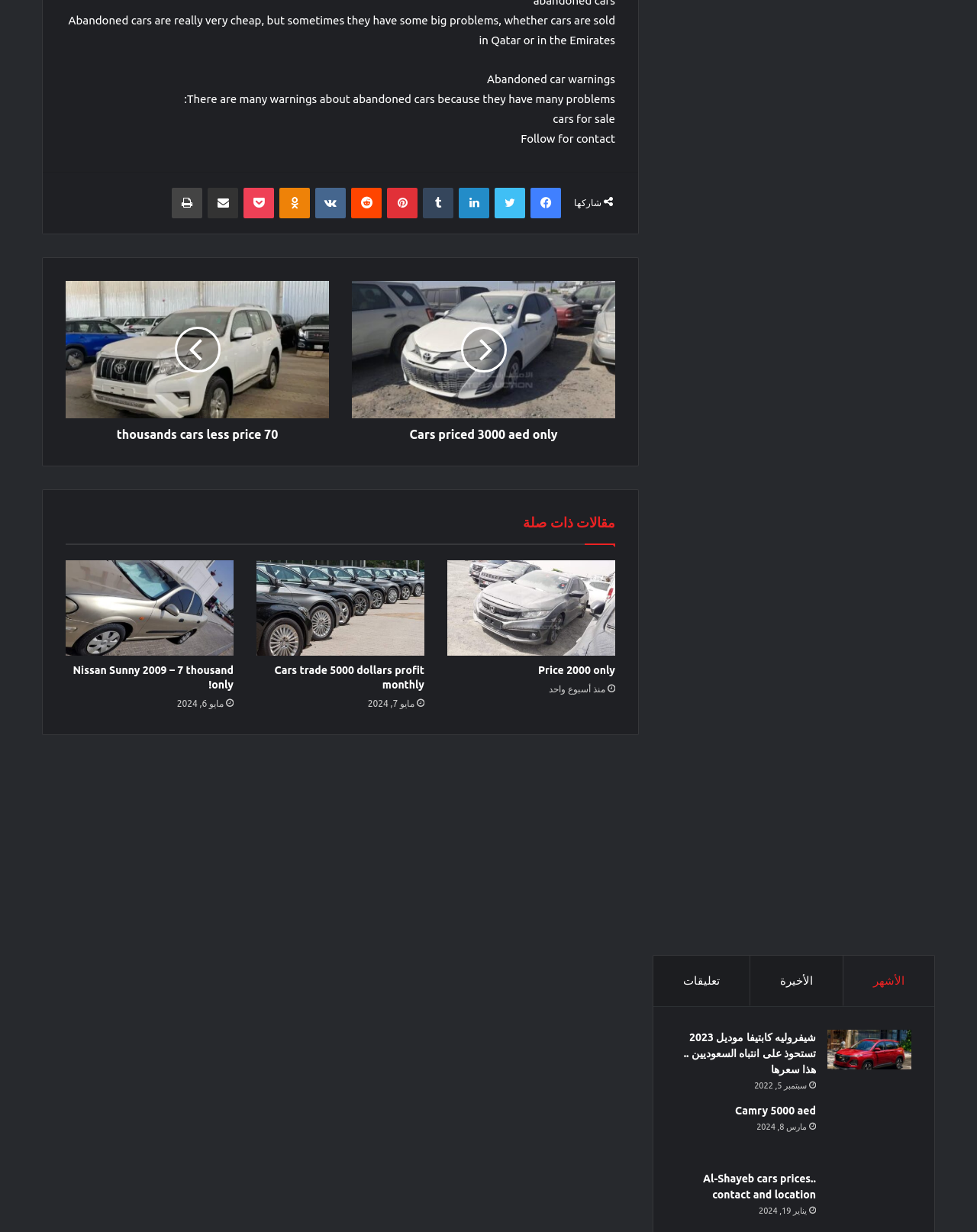Provide the bounding box coordinates of the section that needs to be clicked to accomplish the following instruction: "Click on 'Cars priced 3000 aed only'."

[0.36, 0.34, 0.63, 0.36]